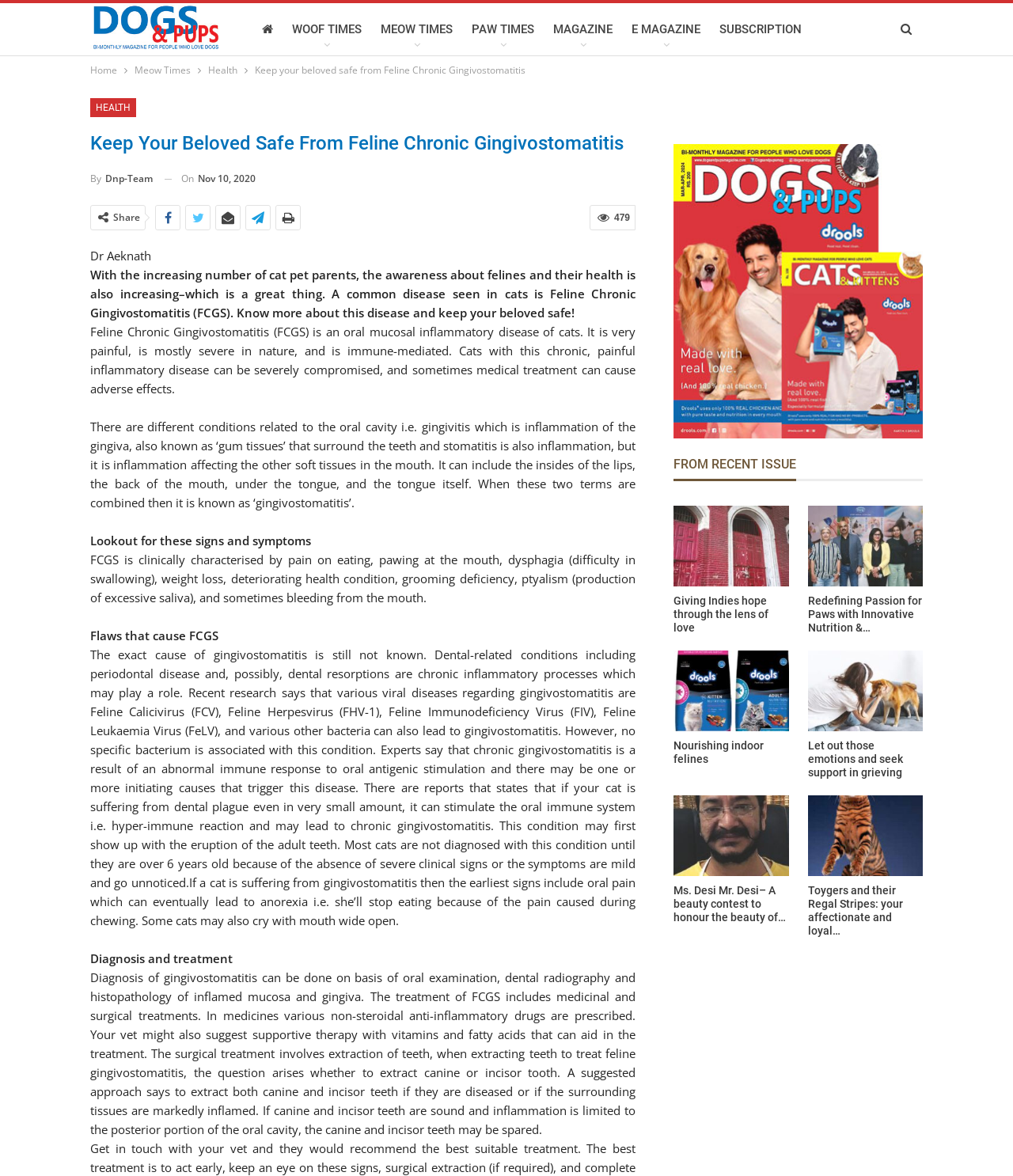Please analyze the image and provide a thorough answer to the question:
What is the name of the disease discussed in the article?

The name of the disease can be found in the title of the article, where it says 'Keep your beloved safe from Feline Chronic Gingivostomatitis'.